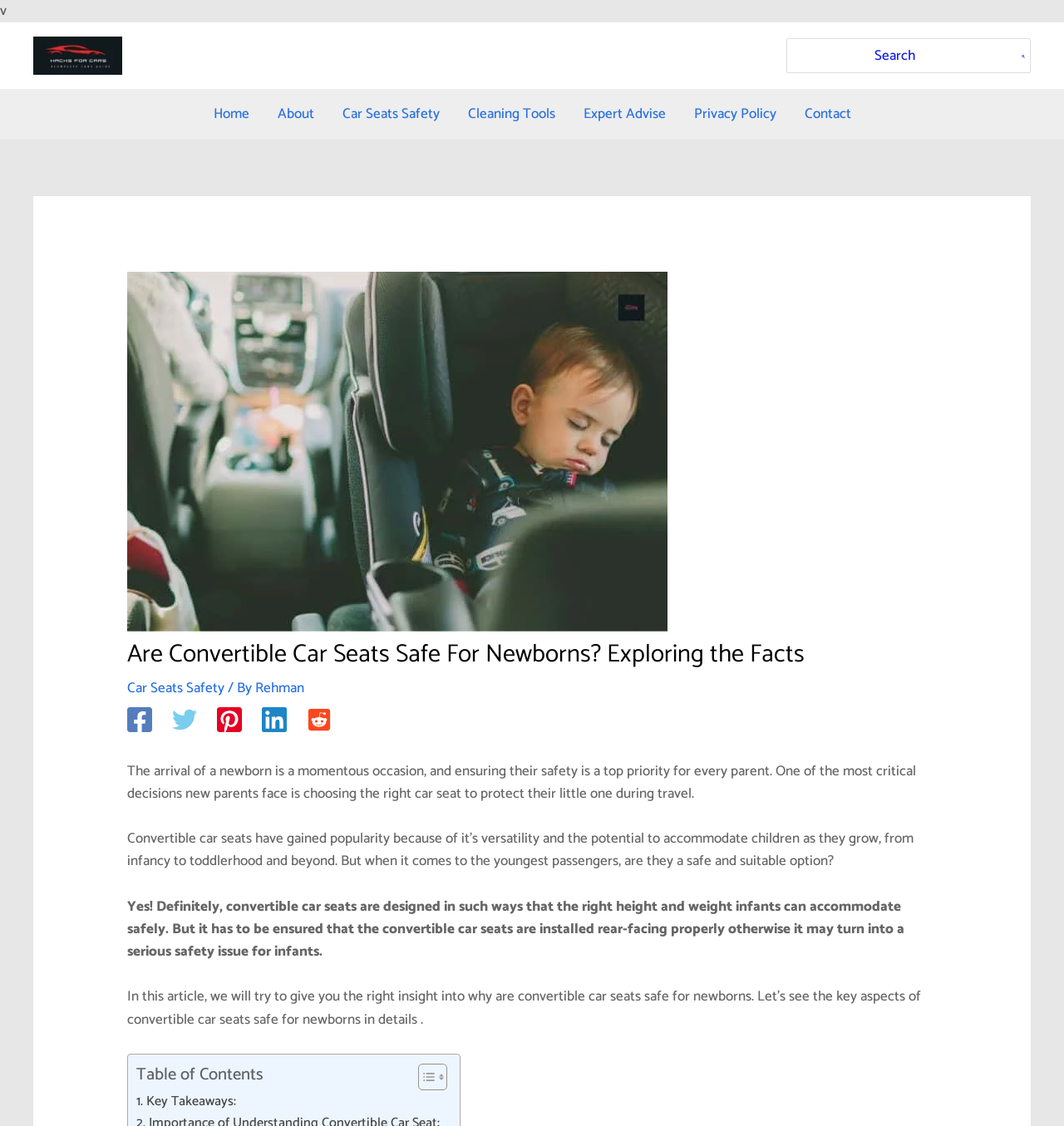Could you specify the bounding box coordinates for the clickable section to complete the following instruction: "Toggle the Table of Content"?

[0.381, 0.944, 0.416, 0.969]